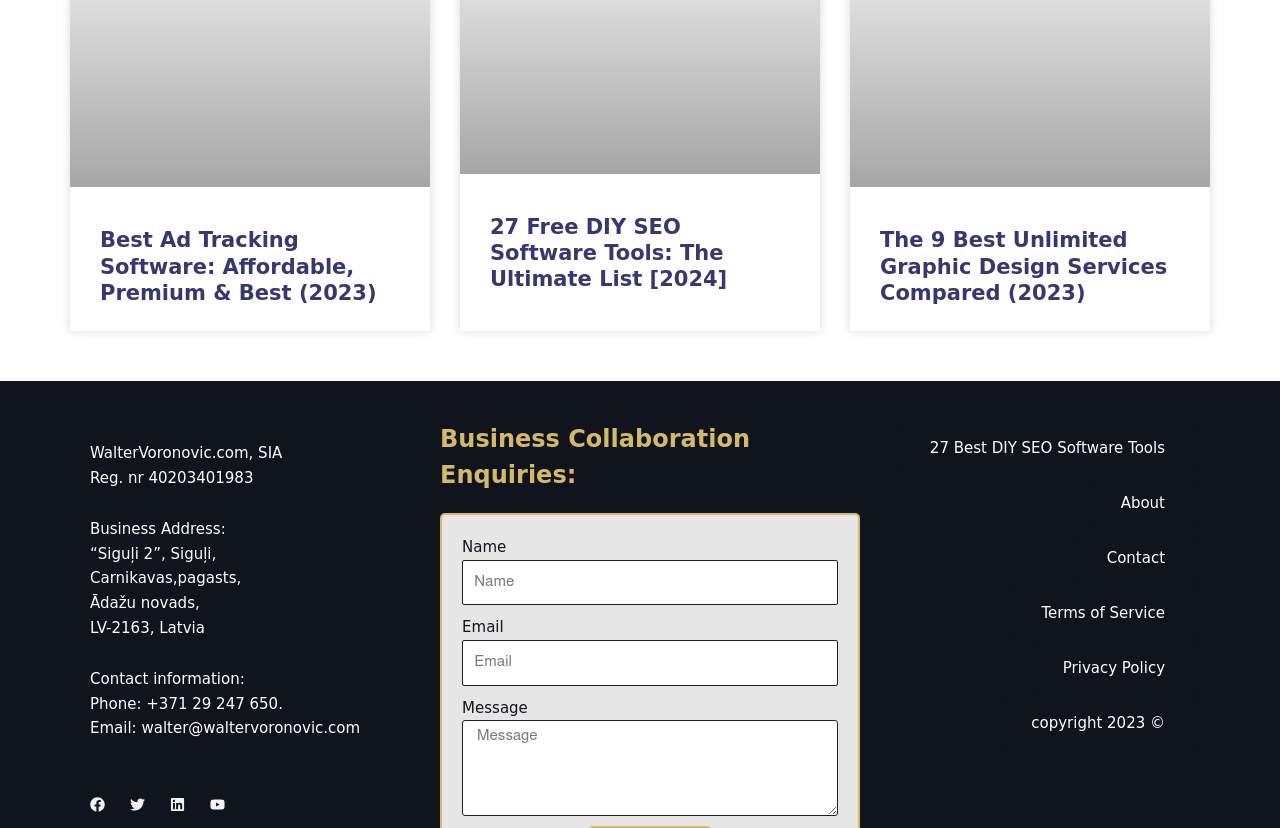Bounding box coordinates should be in the format (top-left x, top-left y, bottom-right x, bottom-right y) and all values should be floating point numbers between 0 and 1. Determine the bounding box coordinate for the UI element described as: parent_node: Message name="form_fields[message]" placeholder="Message"

[0.361, 0.87, 0.655, 0.986]